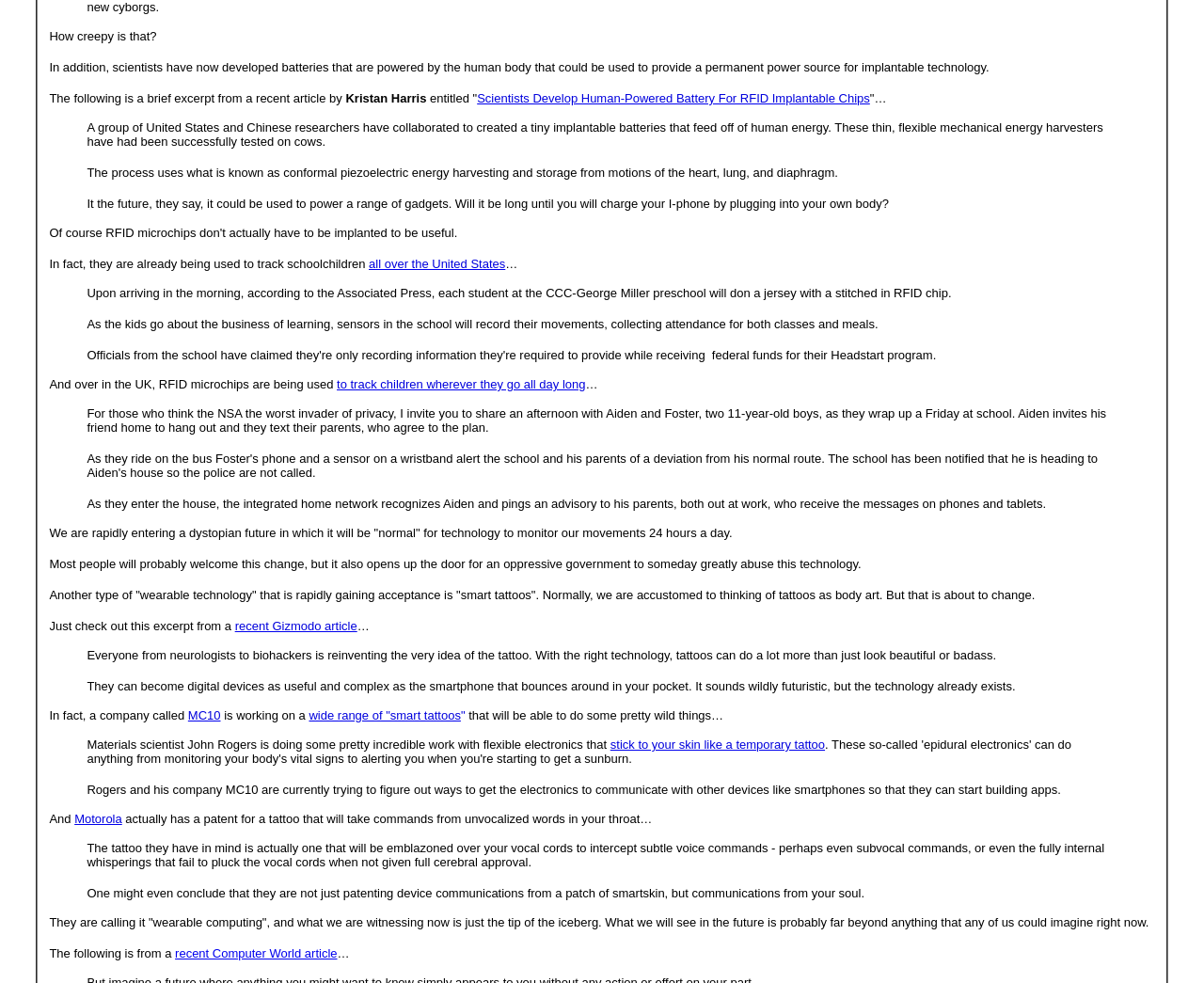Please identify the coordinates of the bounding box that should be clicked to fulfill this instruction: "Read the excerpt from a recent Computer World article".

[0.145, 0.963, 0.28, 0.977]